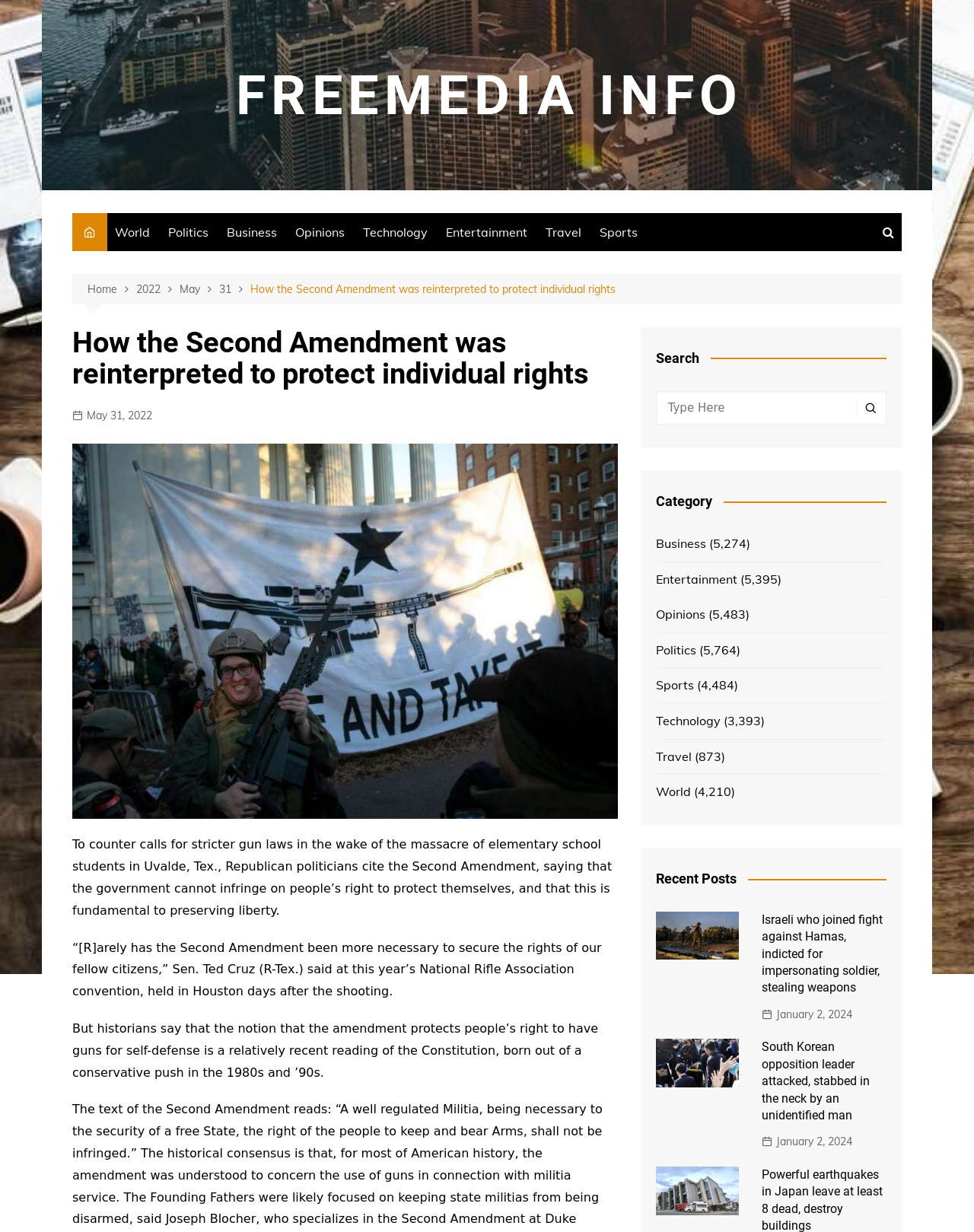Based on the image, give a detailed response to the question: How many recent posts are displayed?

I counted the number of links under the 'Recent Posts' heading, which are three articles with images and headings, totaling 3 recent posts.